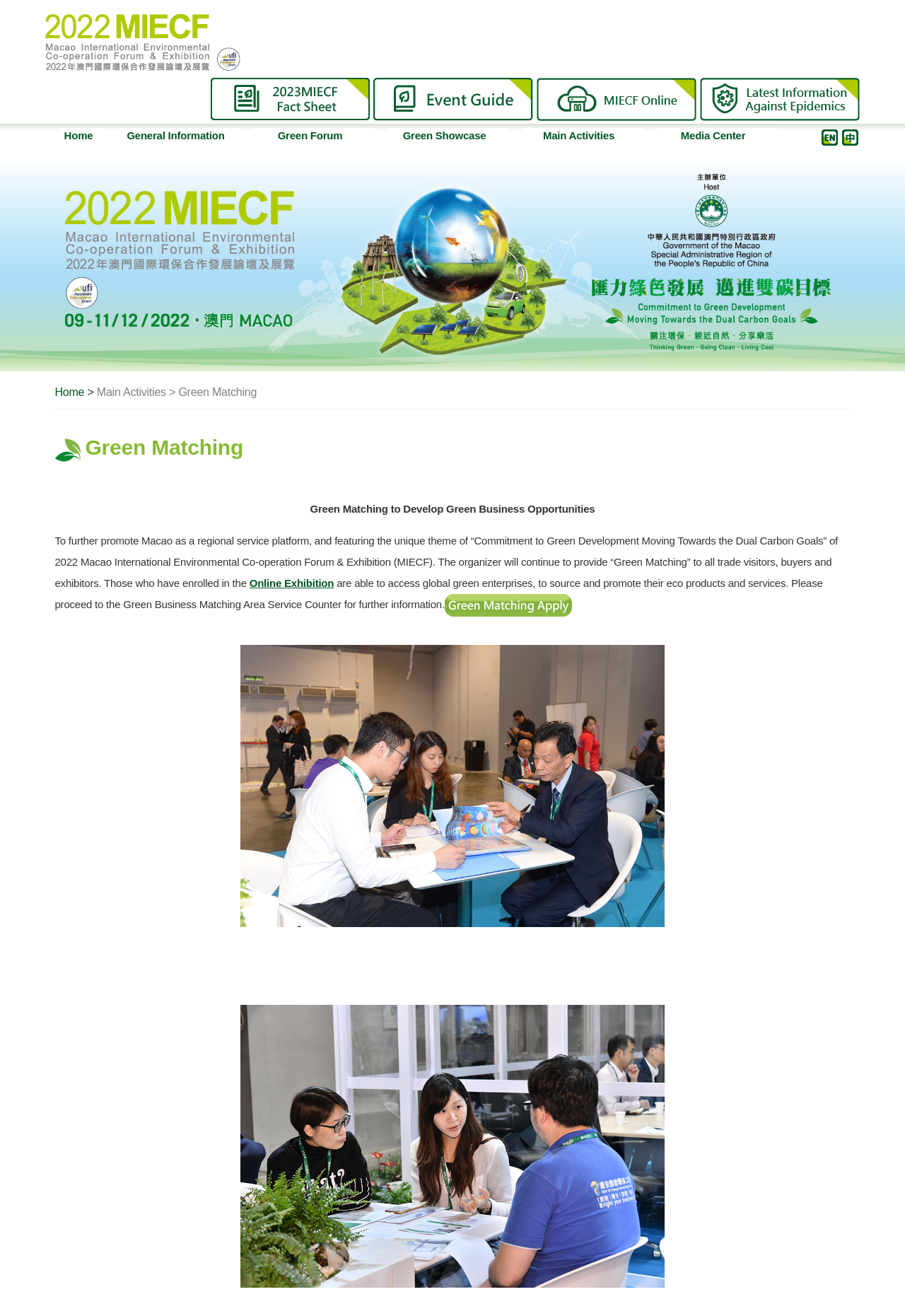Pinpoint the bounding box coordinates of the area that must be clicked to complete this instruction: "Click the image to learn more about Green Matching".

[0.266, 0.49, 0.734, 0.704]